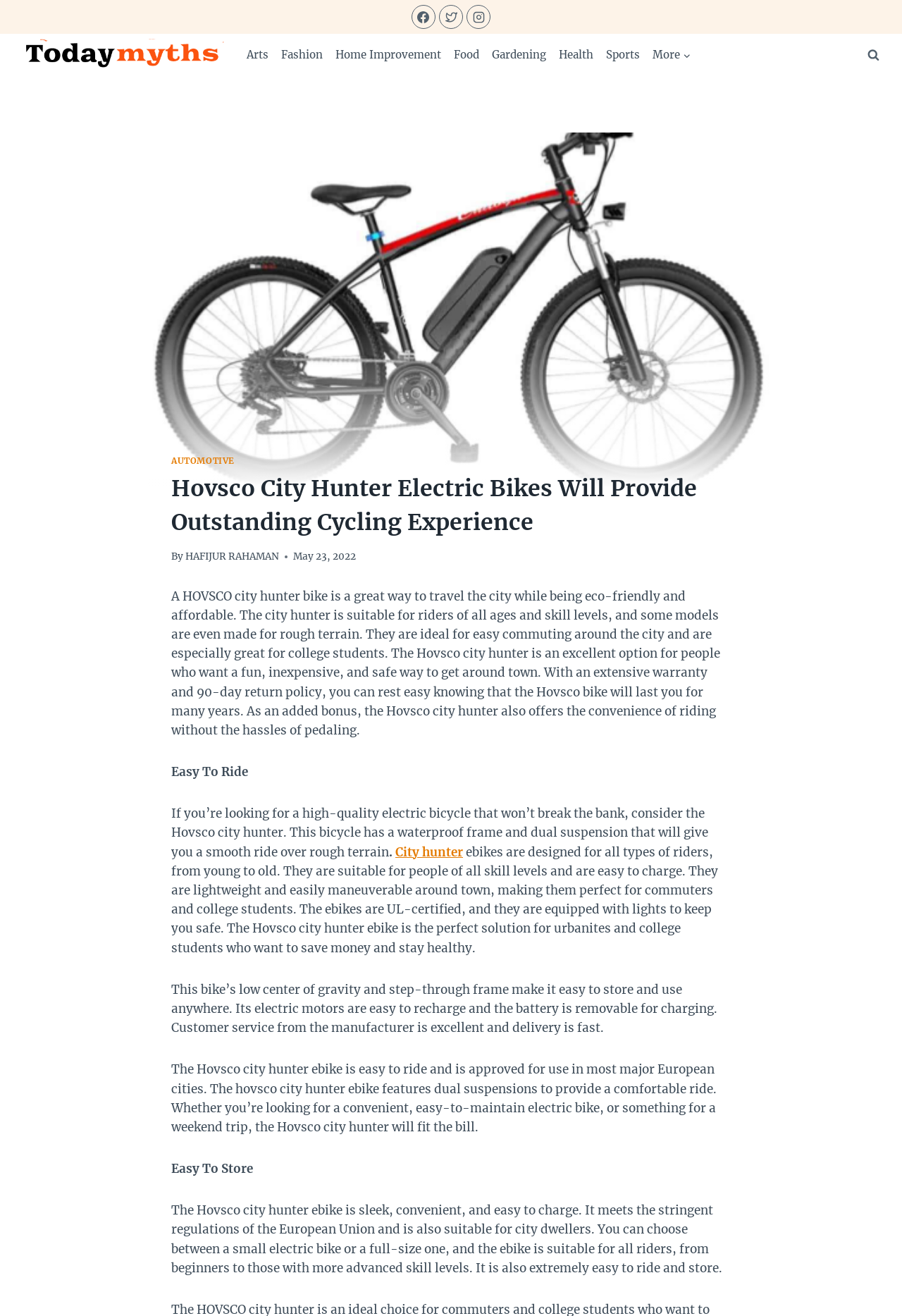Pinpoint the bounding box coordinates of the element that must be clicked to accomplish the following instruction: "View Search Form". The coordinates should be in the format of four float numbers between 0 and 1, i.e., [left, top, right, bottom].

[0.955, 0.033, 0.981, 0.051]